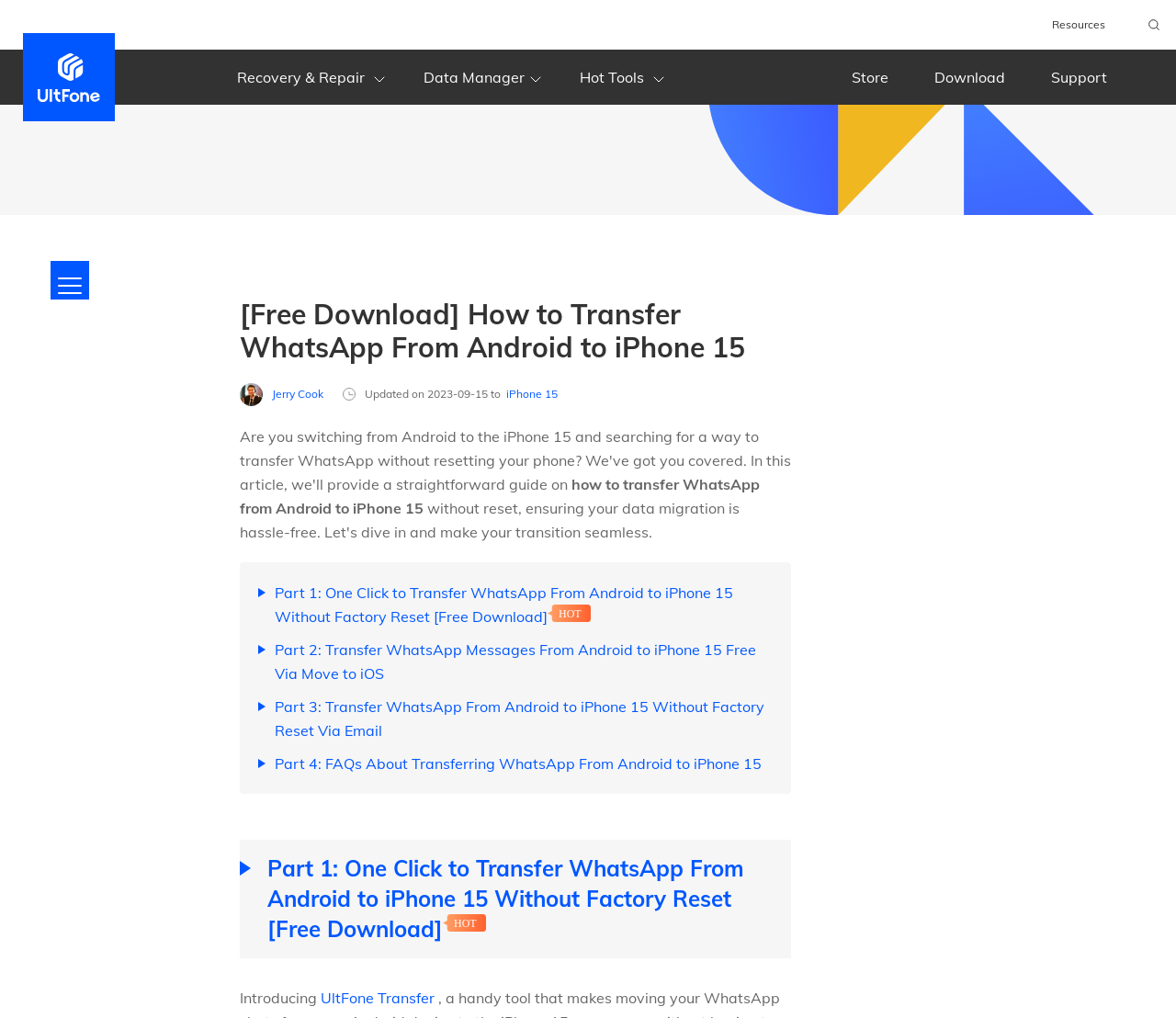Please specify the coordinates of the bounding box for the element that should be clicked to carry out this instruction: "Click on UltFone Transfer". The coordinates must be four float numbers between 0 and 1, formatted as [left, top, right, bottom].

[0.273, 0.972, 0.373, 0.99]